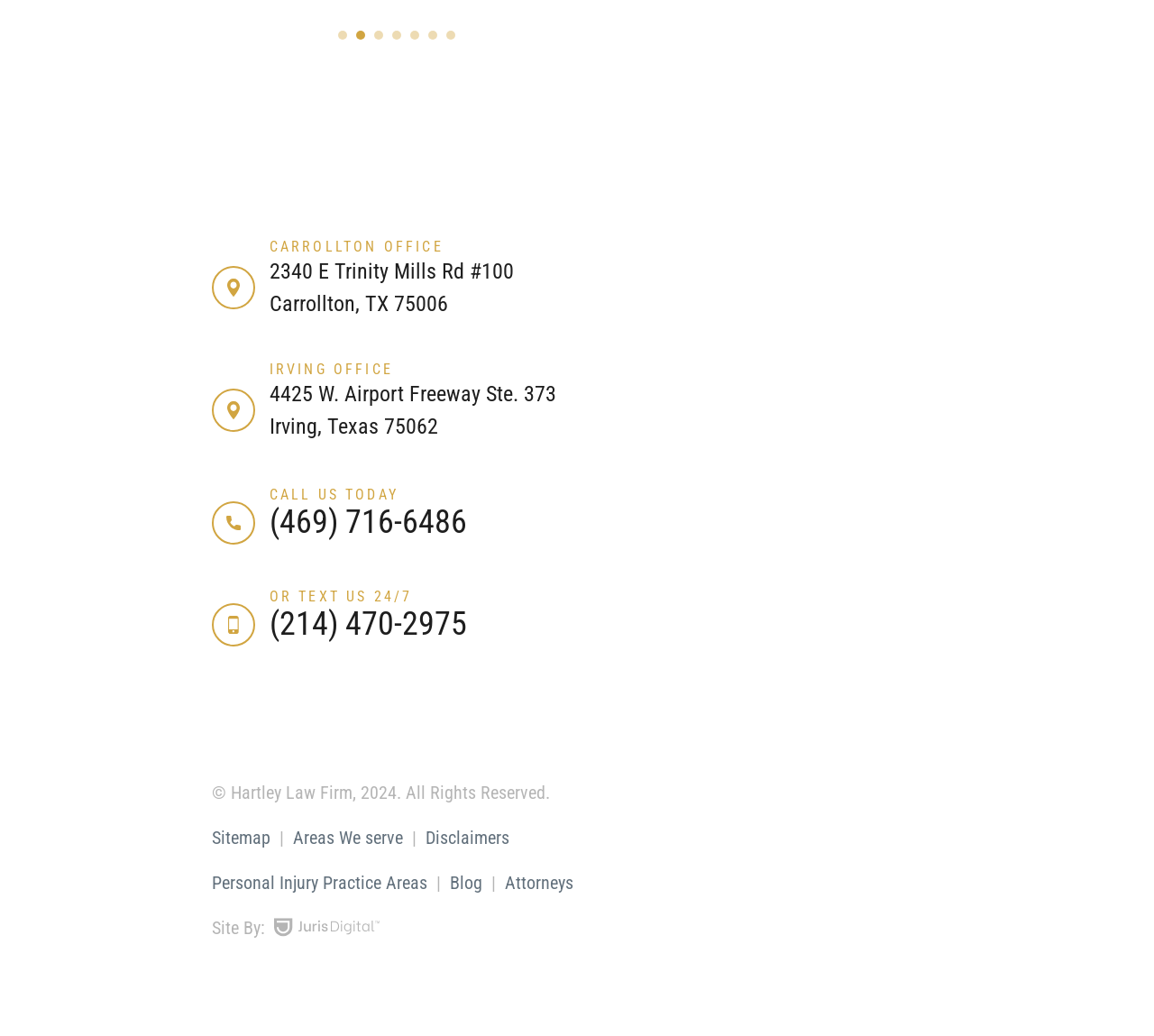What is the copyright year of the webpage?
Craft a detailed and extensive response to the question.

I found the copyright year of the webpage by looking at the text '© Hartley Law Firm, 2024. All Rights Reserved.' which is located at the bottom of the webpage.